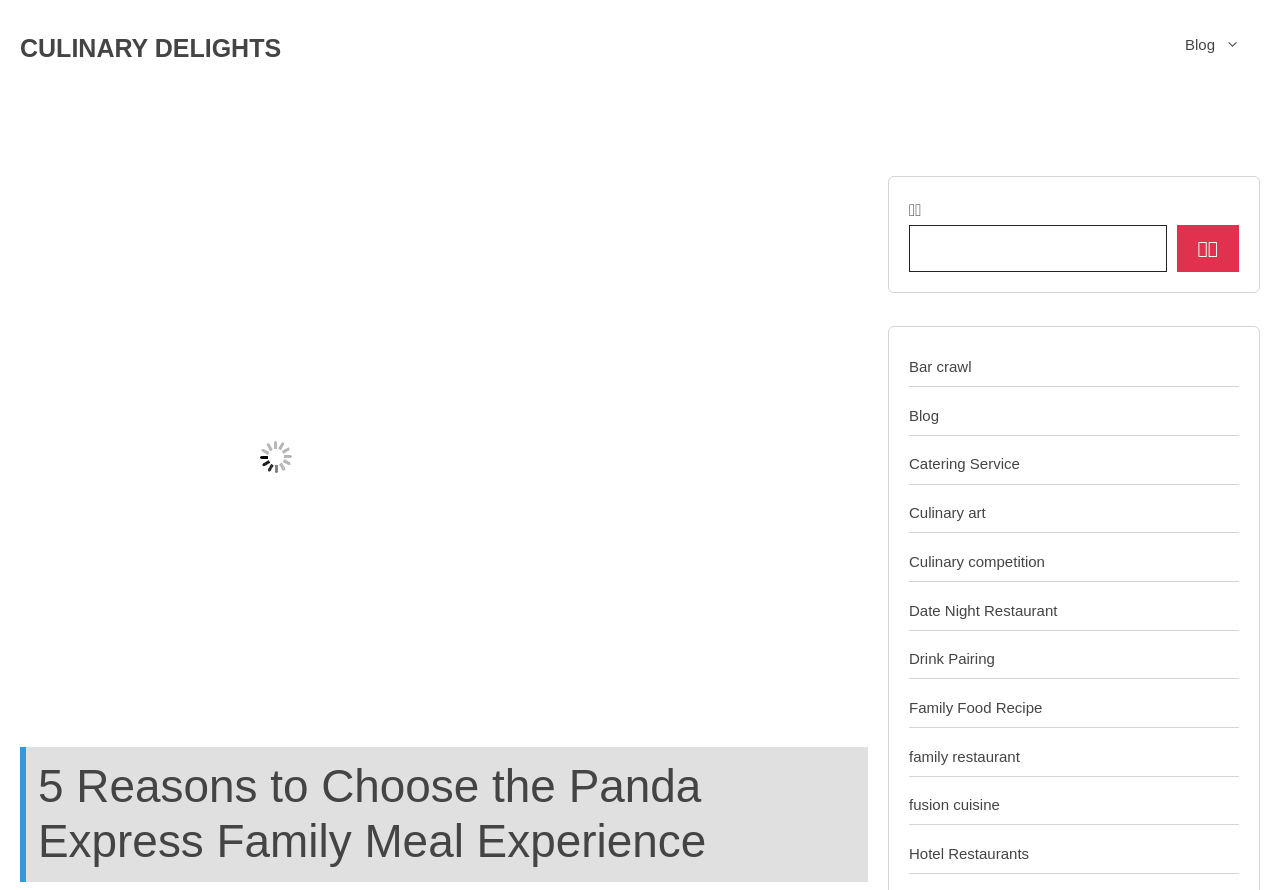What is the category of the link 'CULINARY DELIGHTS'?
Please provide a comprehensive answer based on the contents of the image.

The link 'CULINARY DELIGHTS' is located under the 'Site' banner, which suggests it is a navigation link, allowing users to access a specific section of the website.